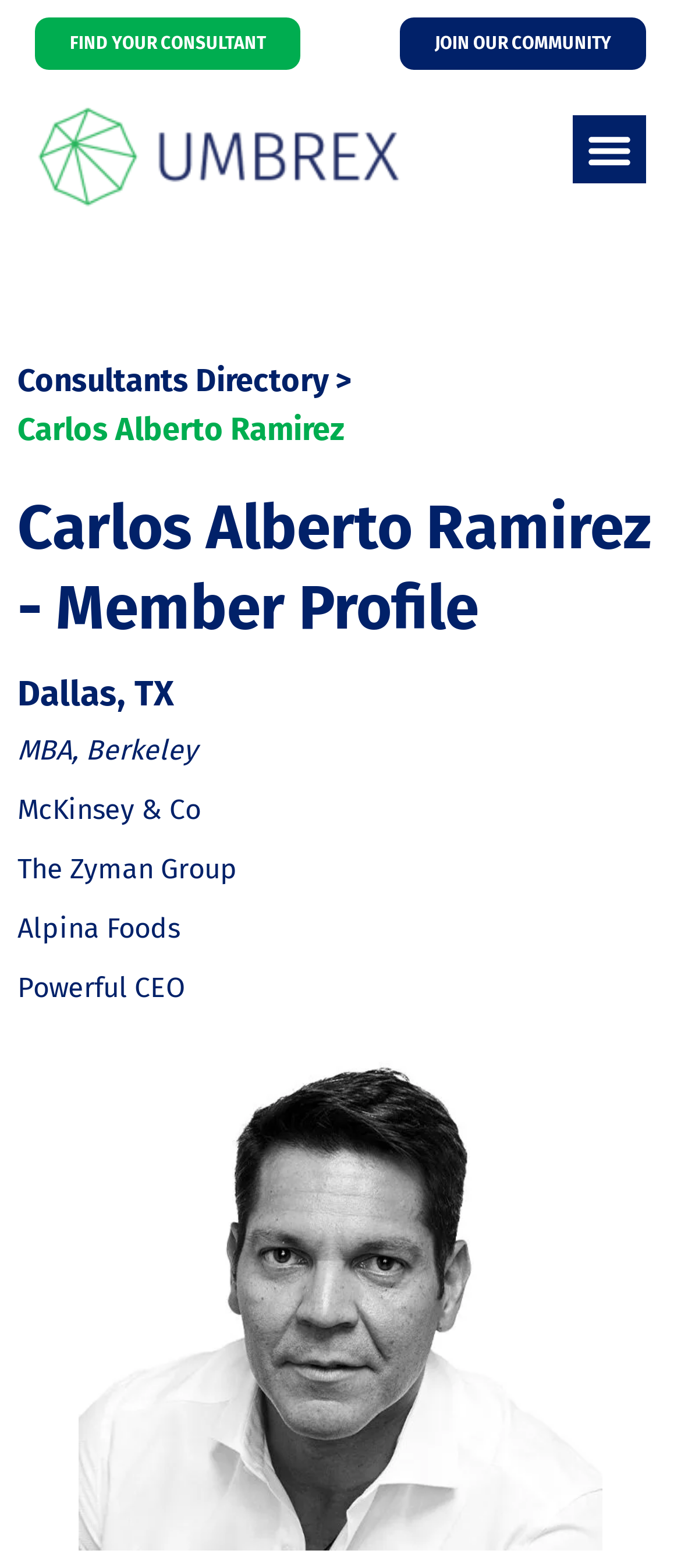What is the consultant's previous company?
Based on the screenshot, answer the question with a single word or phrase.

McKinsey & Co